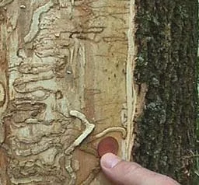Provide an in-depth description of the image you see.

The image depicts the intricate tunneling patterns created by the larvae of the Emerald Ash Borer (EAB) on the bark of an ash tree. A person's hand is positioned next to the damage, highlighting the impact of the infestation. The trails and irregular patterns etched into the bark signify the destructive activity of the larvae as they feed beneath the surface, potentially leading to significant health decline and death of the tree. This visual serves to emphasize the importance of recognizing signs of EAB damage in ash trees as part of ongoing management and conservation efforts against this invasive pest.